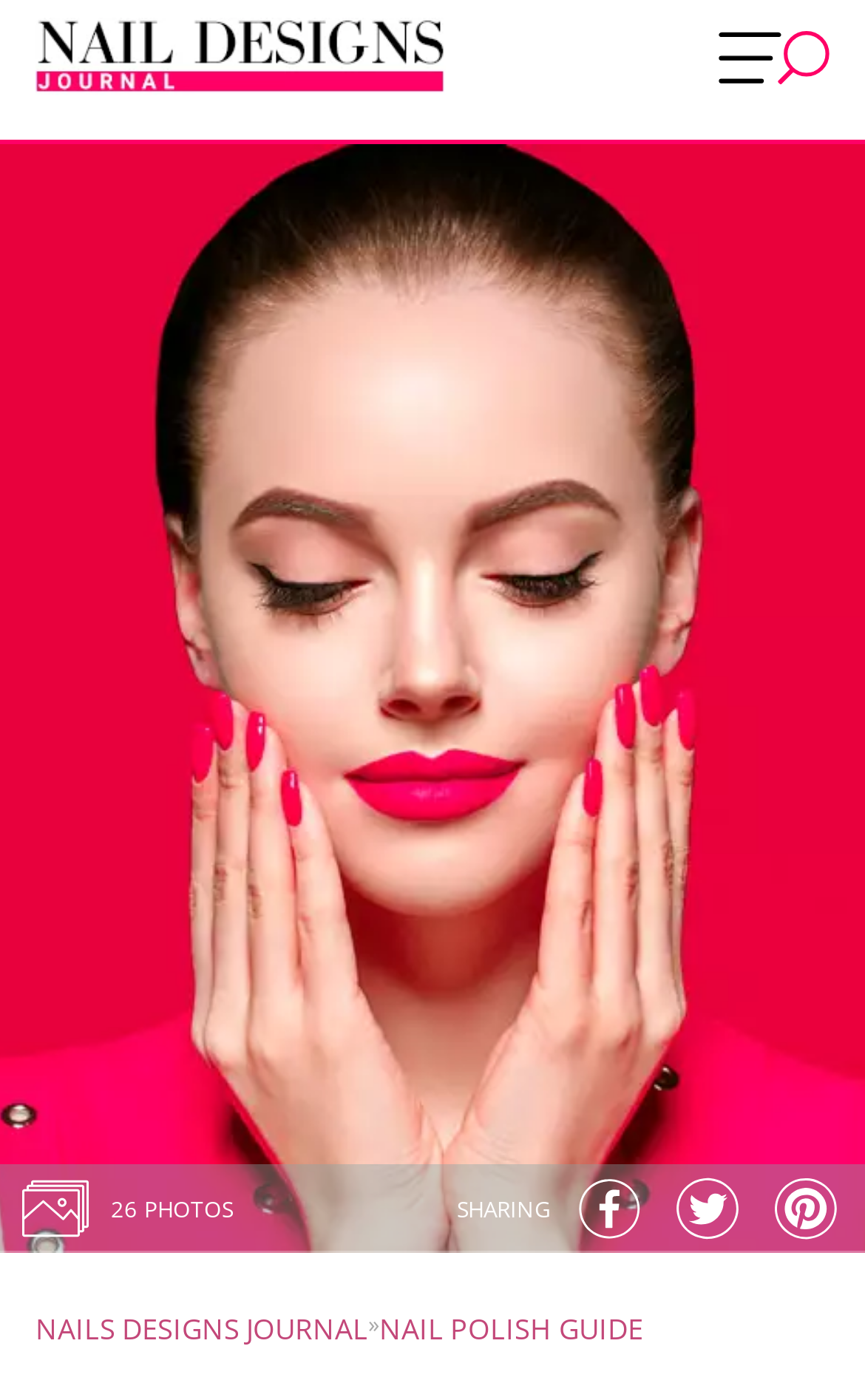Convey a detailed summary of the webpage, mentioning all key elements.

This webpage is about matching lipstick and nail polish ideas, with a focus on nail designs. At the top, there is a logo or icon of "Nail Designs" accompanied by a link to the same name. Below this, there is a large image that takes up most of the page, showcasing various matching lipstick and nail polish ideas for inspiration. 

On the bottom left of the image, there is a small image with no description. To the right of this image, there are two lines of text, "26 PHOTOS" and "SHARING", indicating that the webpage contains a photo gallery. 

Below the image, there are social media links to Facebook, Twitter, and Pinterest, allowing users to share the content. On the bottom left, there is a link to "NAILS DESIGNS JOURNAL" and an arrow symbol "»" next to it, followed by a link to "NAIL POLISH GUIDE".